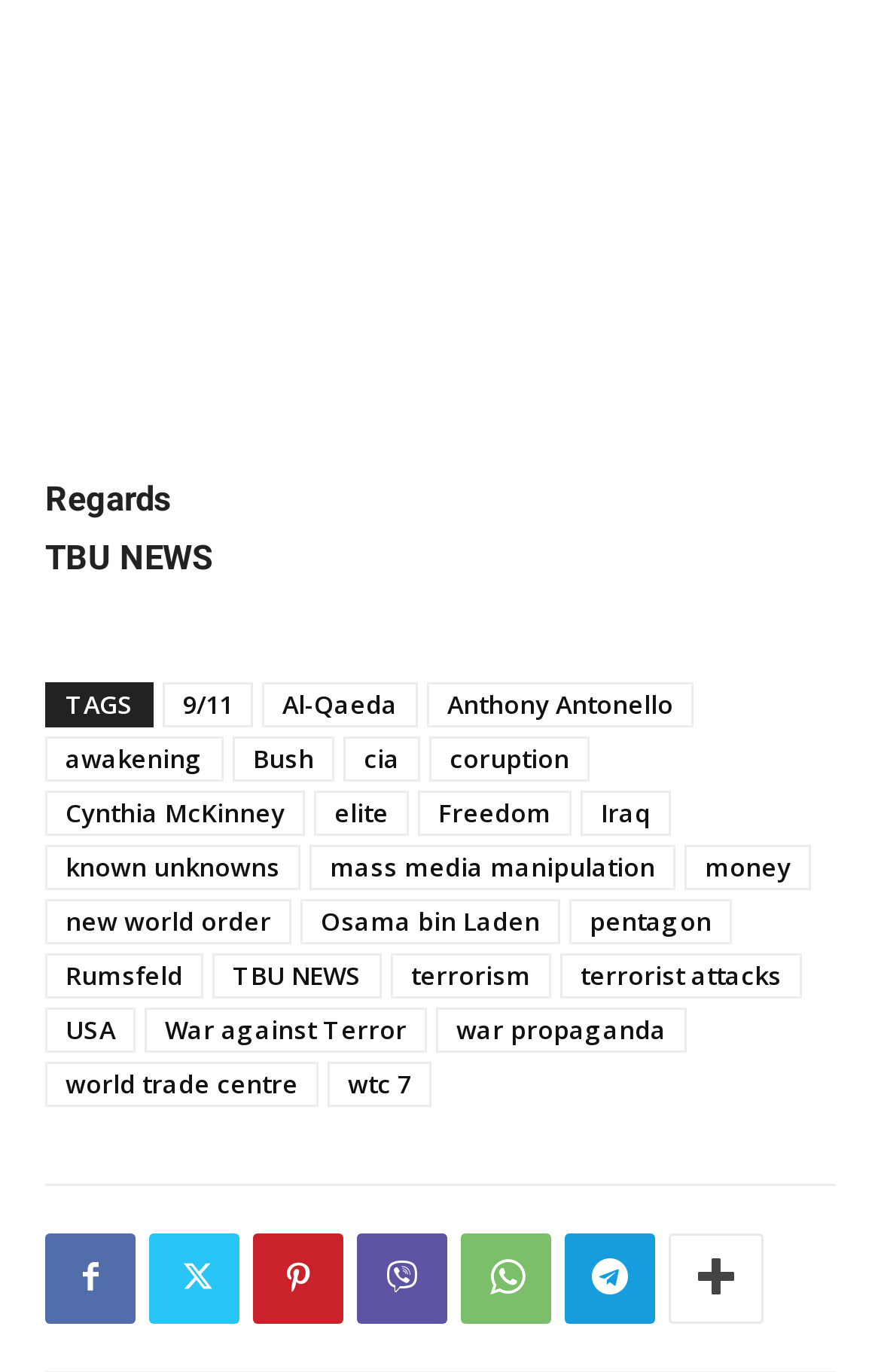Identify the bounding box coordinates of the clickable region necessary to fulfill the following instruction: "Click on the '' link". The bounding box coordinates should be four float numbers between 0 and 1, i.e., [left, top, right, bottom].

[0.523, 0.899, 0.626, 0.964]